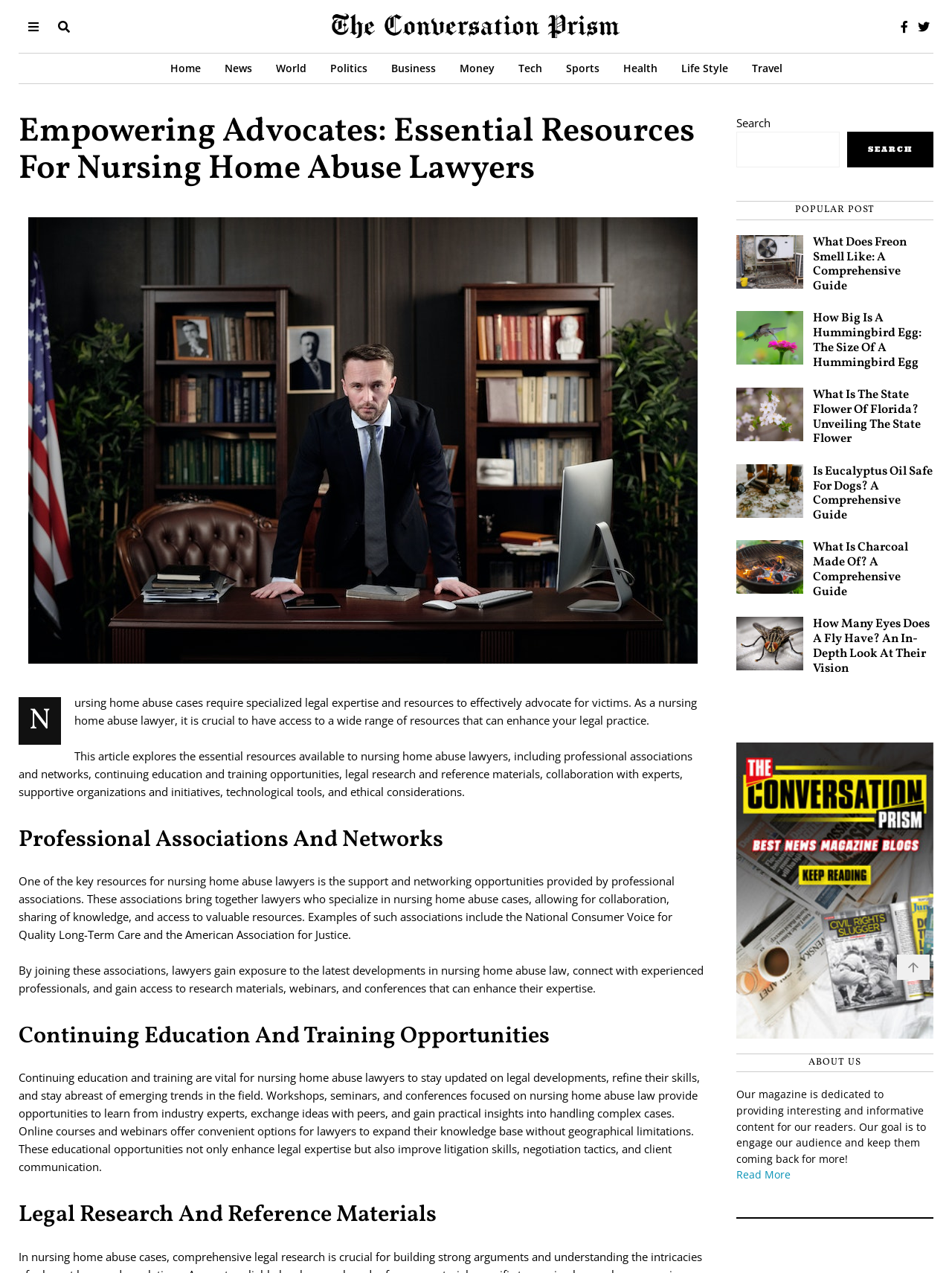Identify the bounding box coordinates for the element you need to click to achieve the following task: "Click the 'Read More' button". Provide the bounding box coordinates as four float numbers between 0 and 1, in the form [left, top, right, bottom].

[0.773, 0.918, 0.83, 0.928]